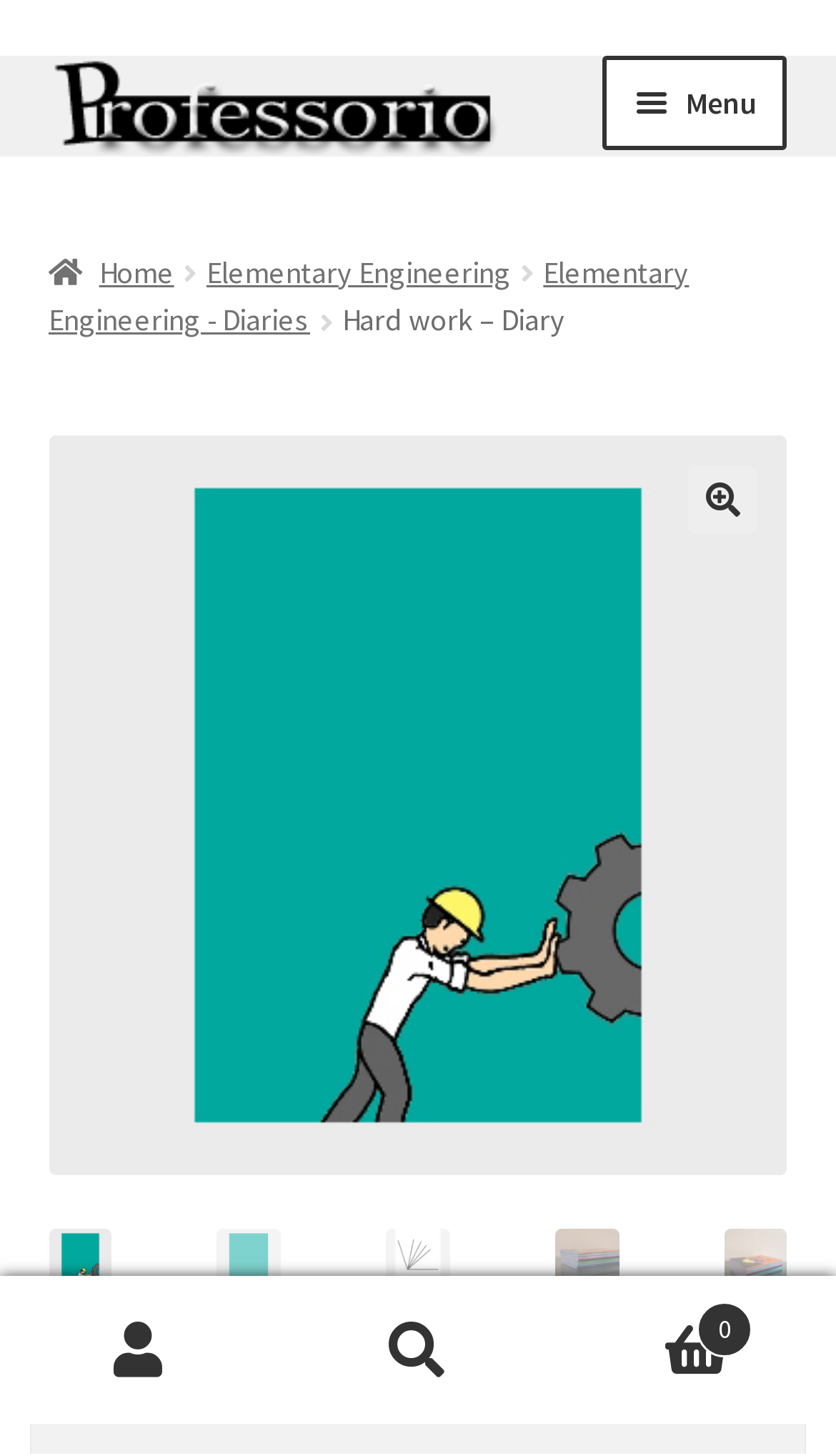Specify the bounding box coordinates of the area to click in order to execute this command: 'Go to checkout'. The coordinates should consist of four float numbers ranging from 0 to 1, and should be formatted as [left, top, right, bottom].

[0.058, 0.266, 0.942, 0.345]